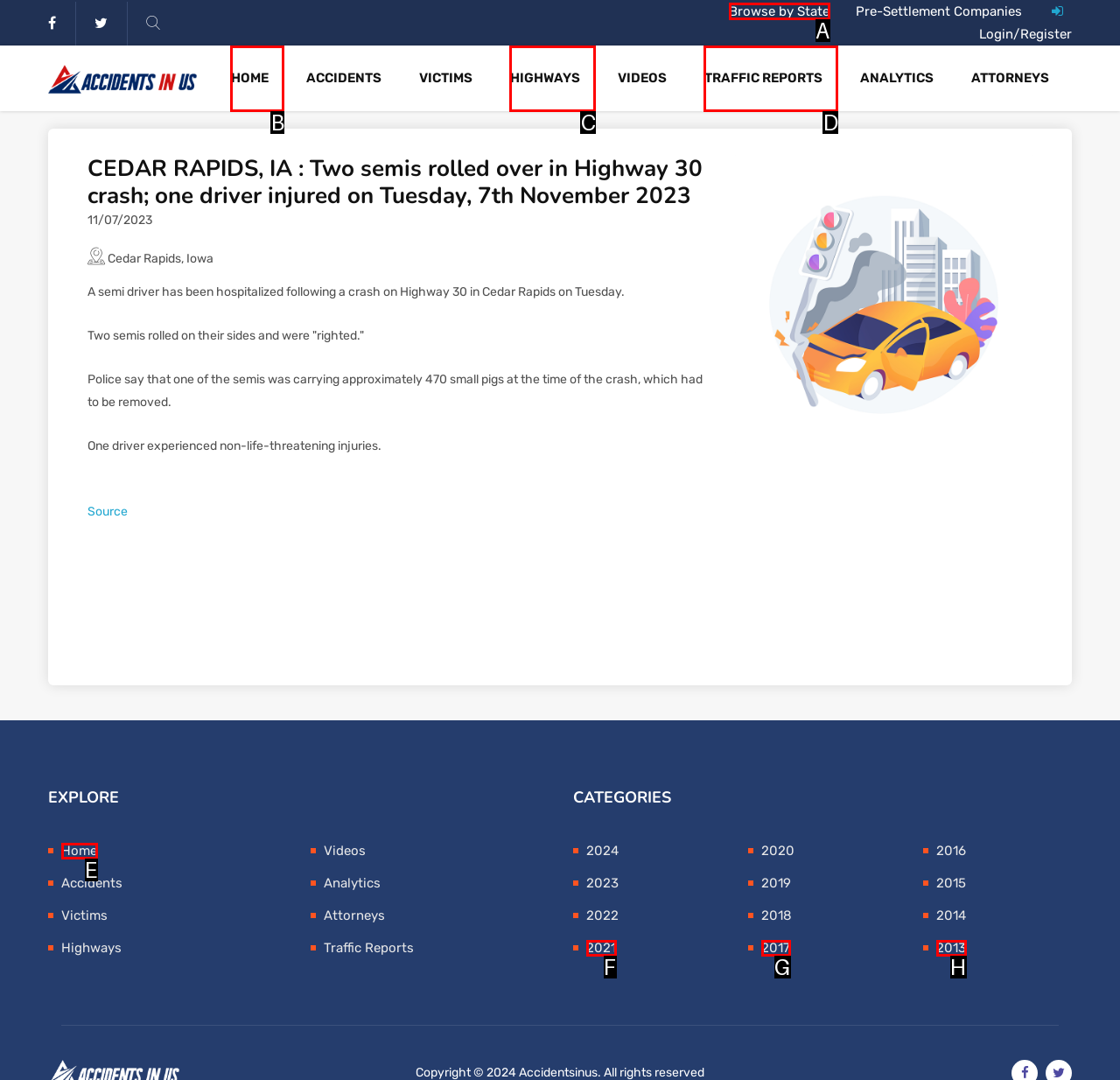Choose the letter of the option that needs to be clicked to perform the task: view Titlecard Pickles.jpg. Answer with the letter.

None